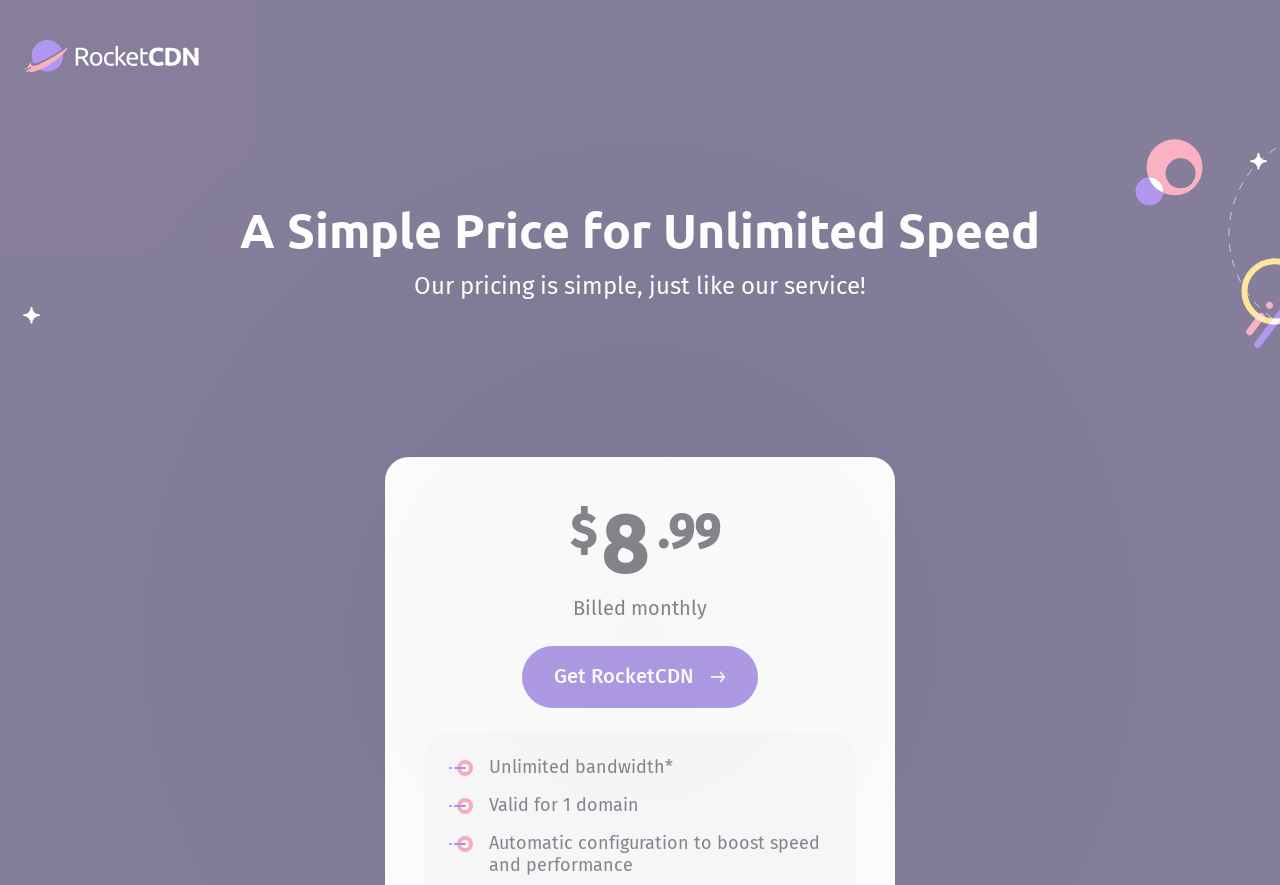What is the cost of the pricing plan?
Refer to the image and offer an in-depth and detailed answer to the question.

I can see that the pricing plan cost is mentioned as '$8.99' which is a combination of the static text '$', the number '8', and the superscript '.99'.